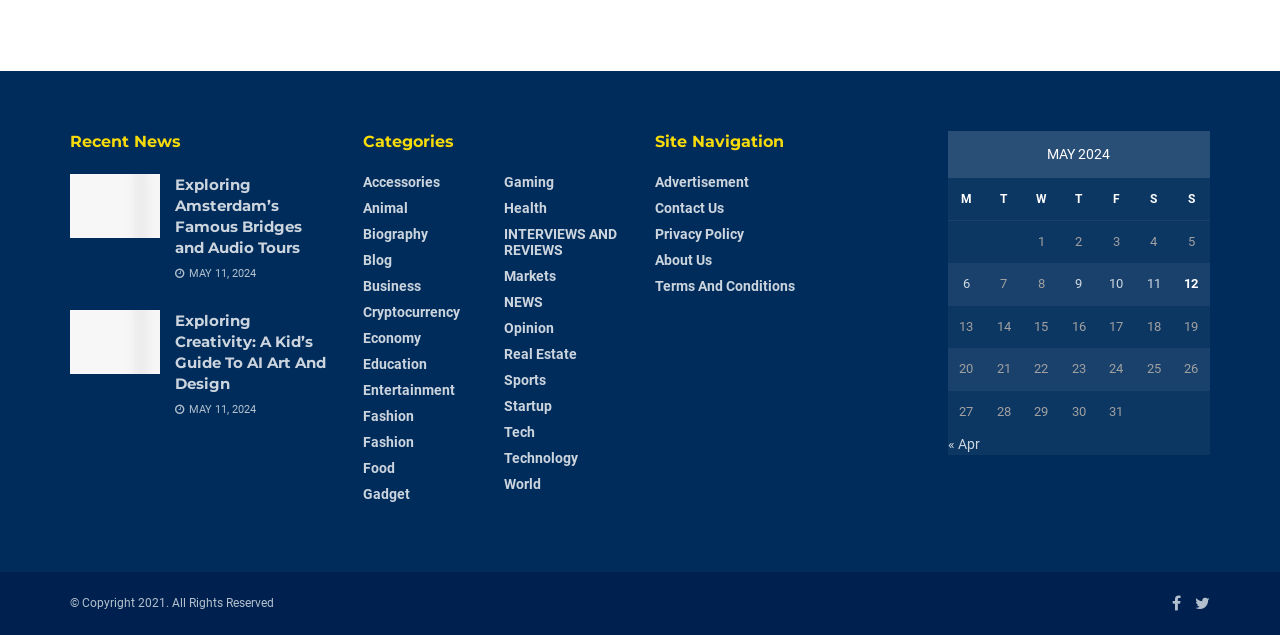Provide the bounding box coordinates for the UI element that is described as: "Real Estate".

[0.394, 0.544, 0.451, 0.569]